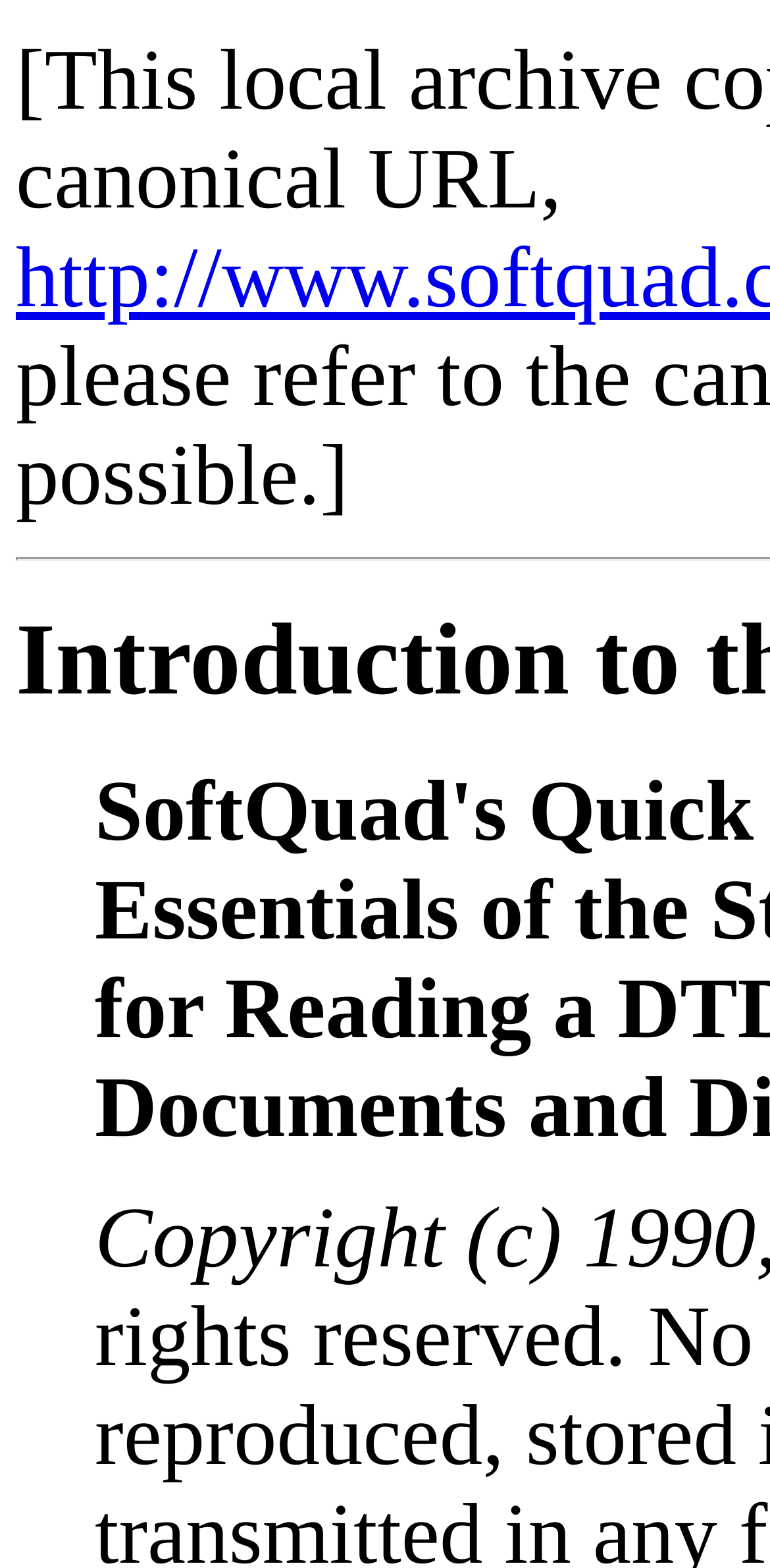Identify and generate the primary title of the webpage.

Introduction to the SGML PRIMER